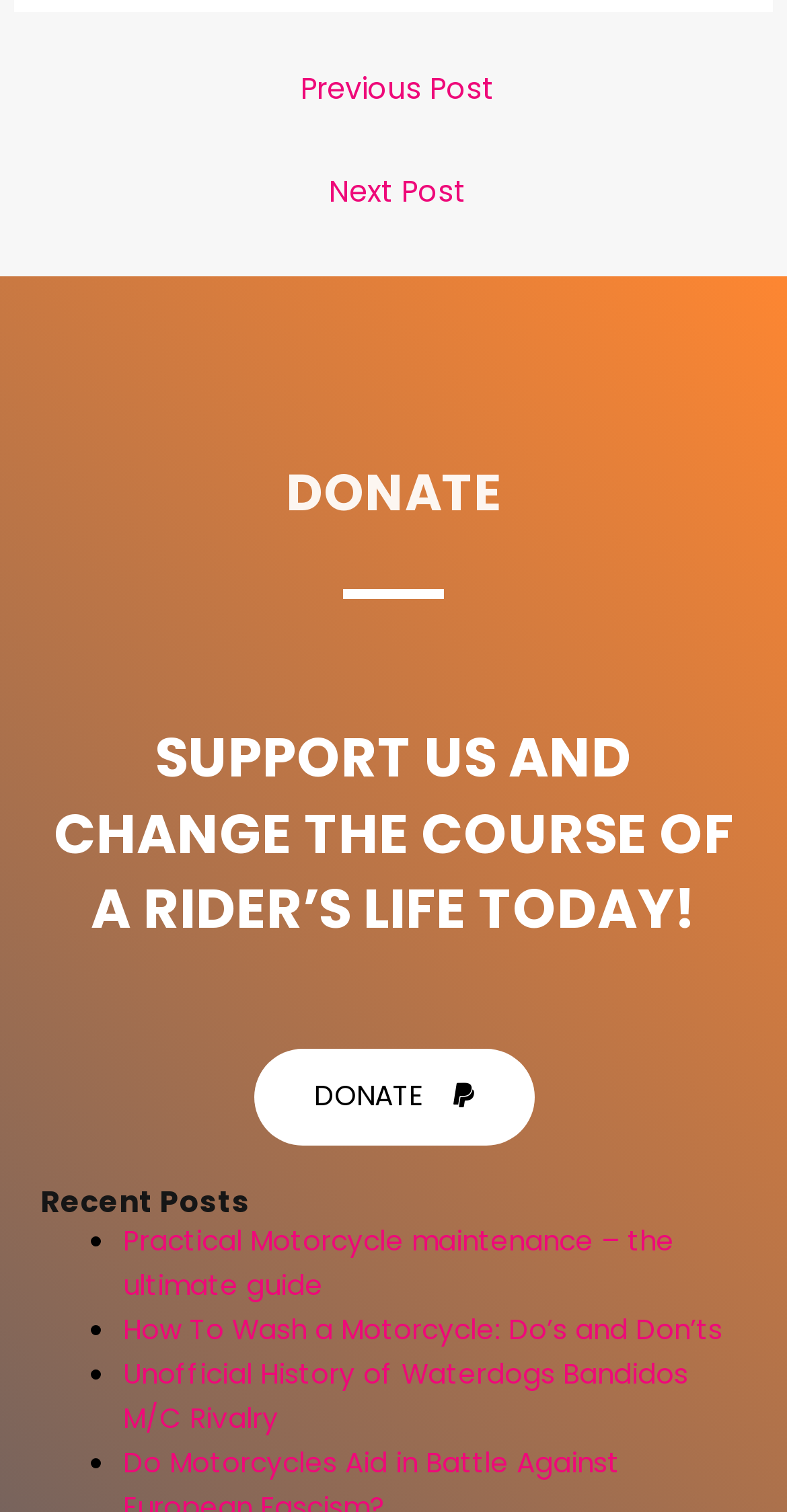Predict the bounding box of the UI element based on the description: "Donate". The coordinates should be four float numbers between 0 and 1, formatted as [left, top, right, bottom].

[0.322, 0.694, 0.678, 0.758]